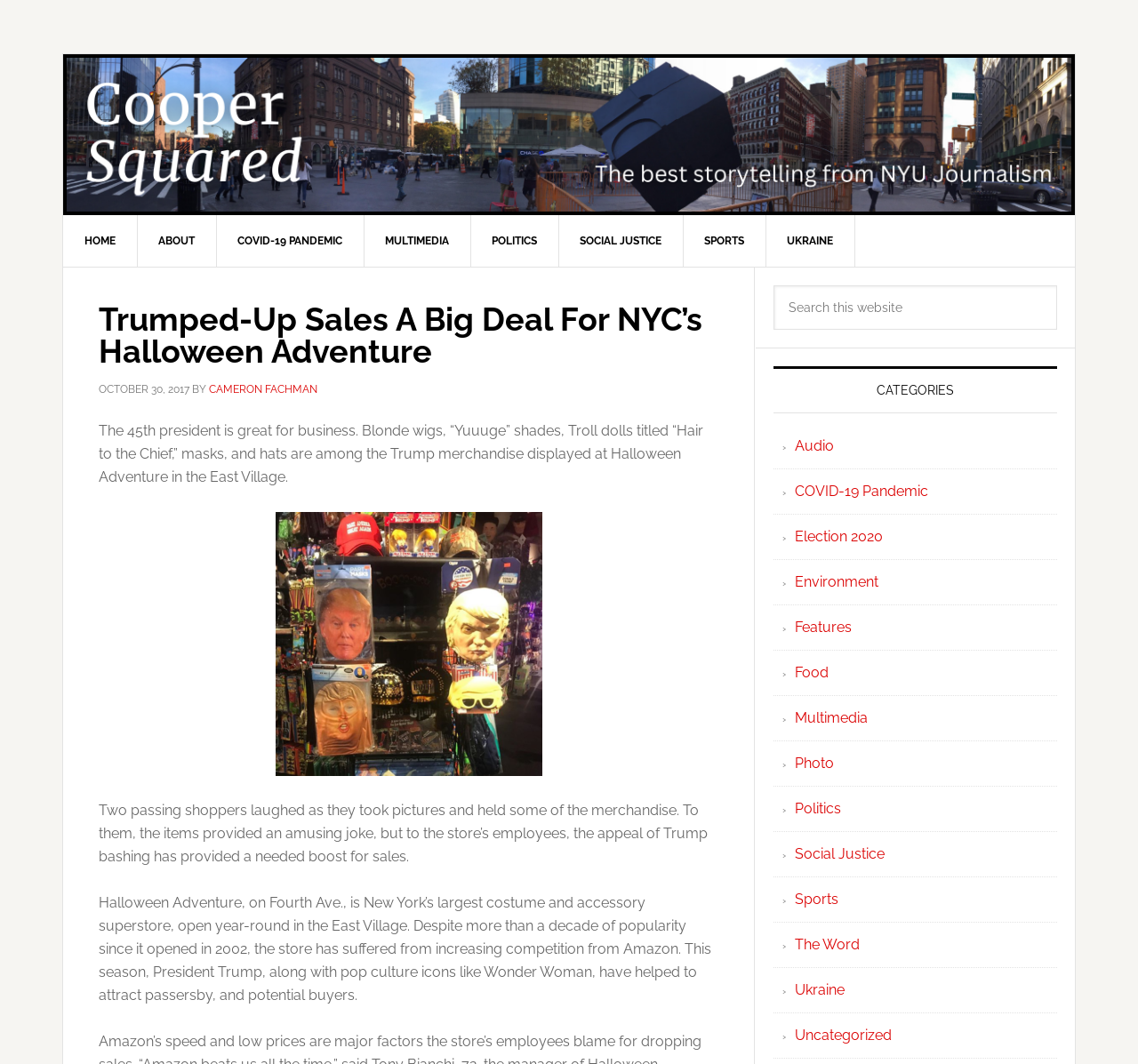Please identify the bounding box coordinates for the region that you need to click to follow this instruction: "Click on the 'HOME' link".

[0.055, 0.202, 0.121, 0.251]